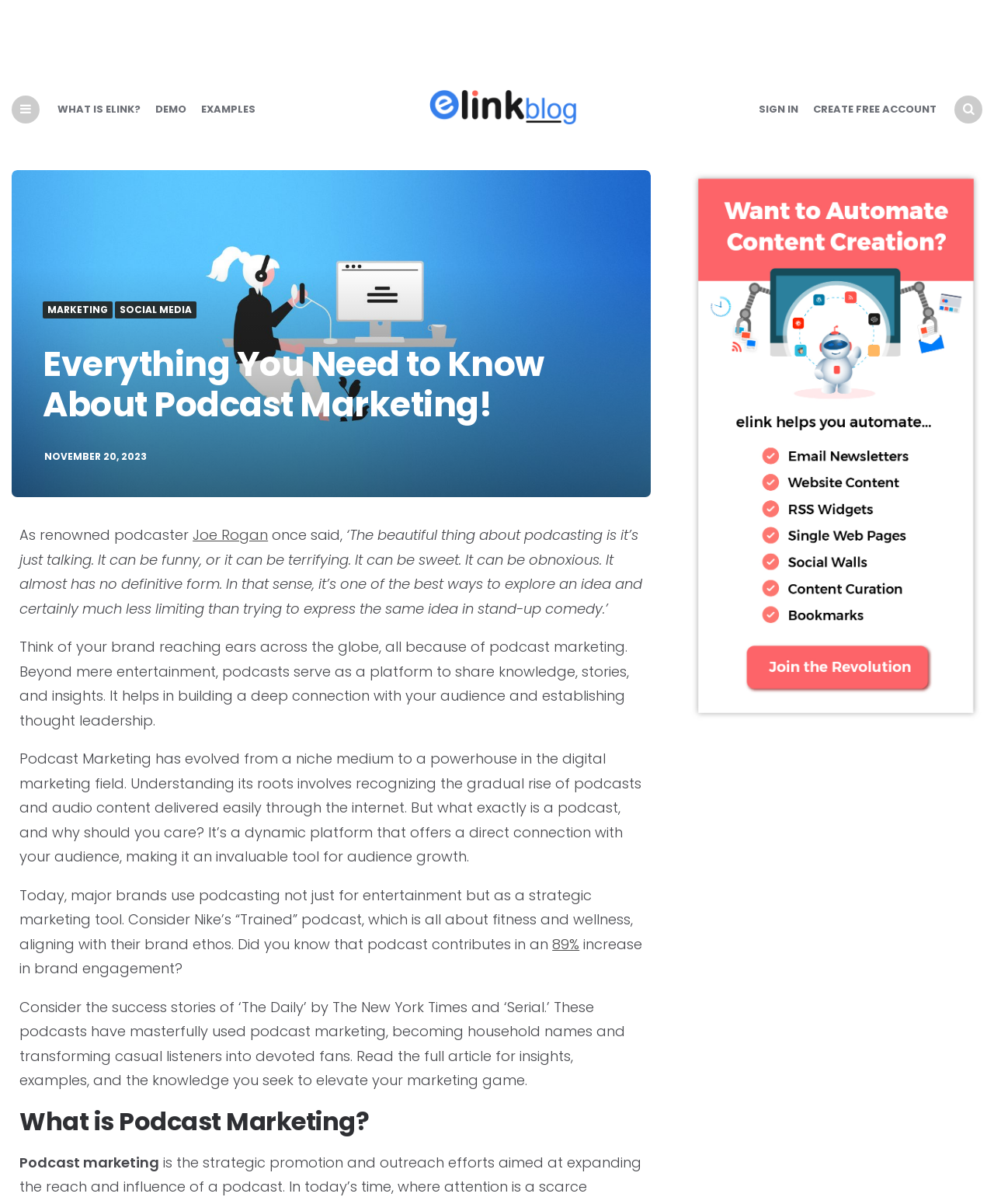Locate the bounding box coordinates of the element to click to perform the following action: 'View 'Corporate Training Materials and eLearning Content Bundle''. The coordinates should be given as four float values between 0 and 1, in the form of [left, top, right, bottom].

None